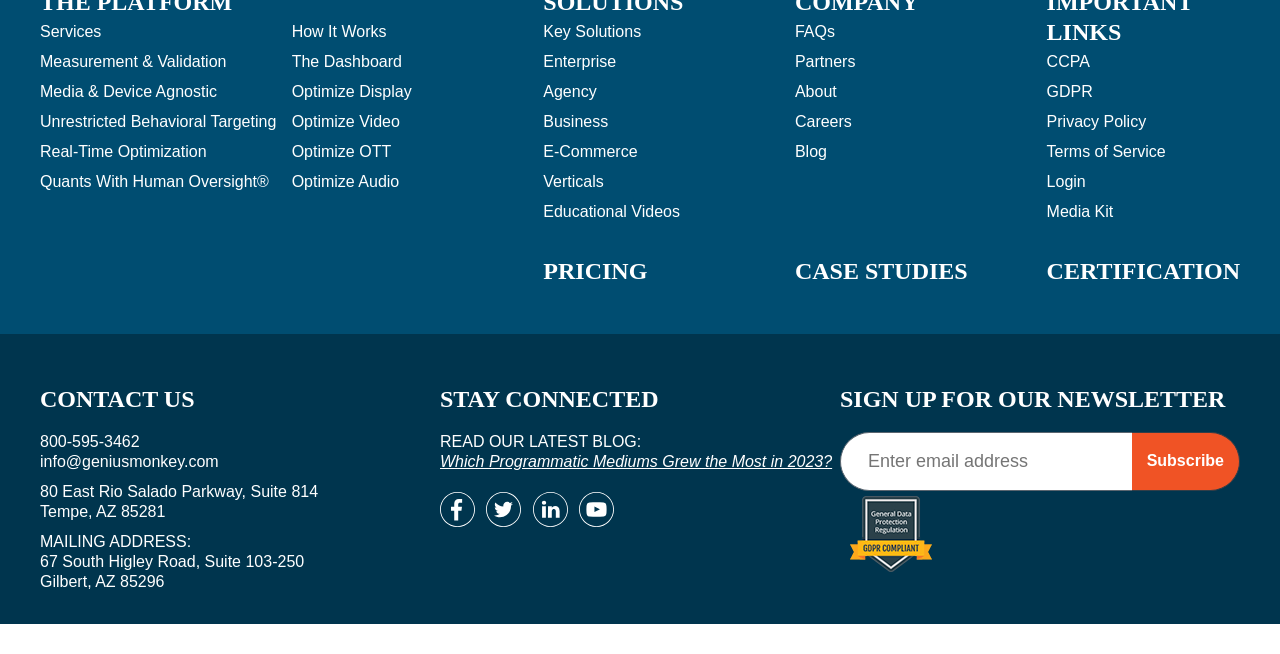What is the first link on the webpage?
Answer with a single word or phrase by referring to the visual content.

Services